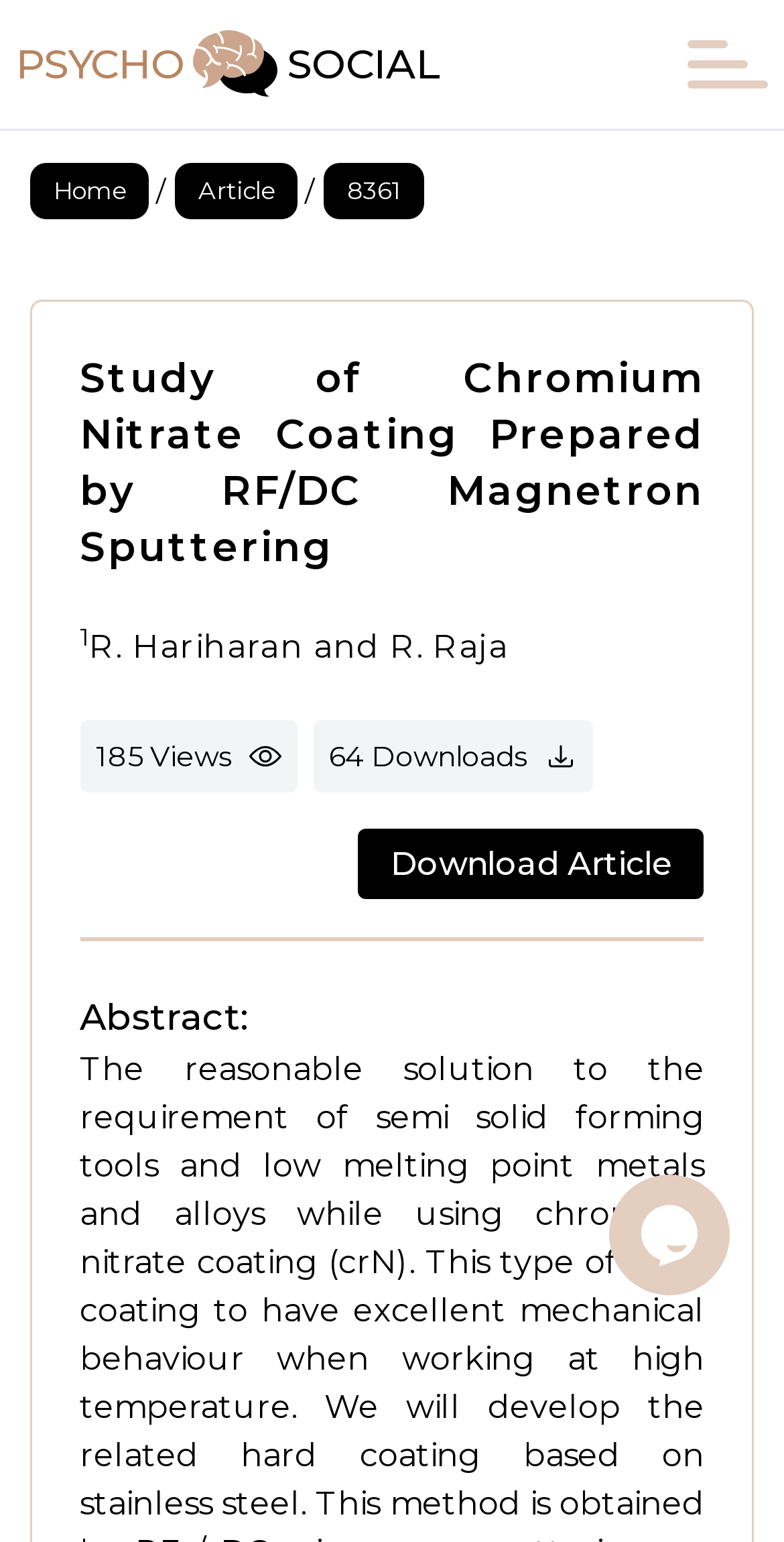What is the topic of the article?
Answer the question with a detailed and thorough explanation.

The topic of the article can be inferred from the title, which says 'Study of Chromium Nitrate Coating Prepared by RF/DC Magnetron Sputtering'.